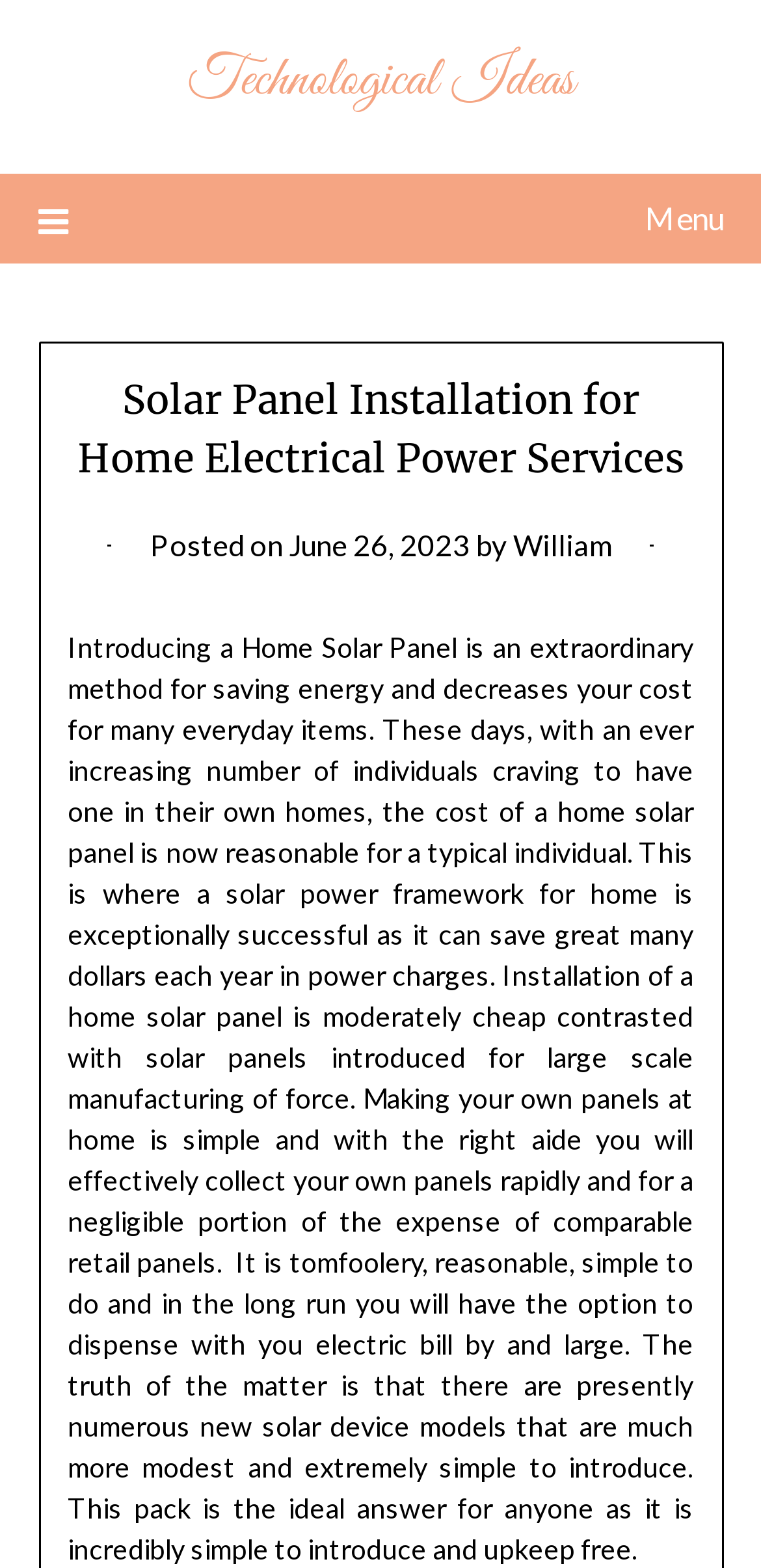Your task is to extract the text of the main heading from the webpage.

Solar Panel Installation for Home Electrical Power Services